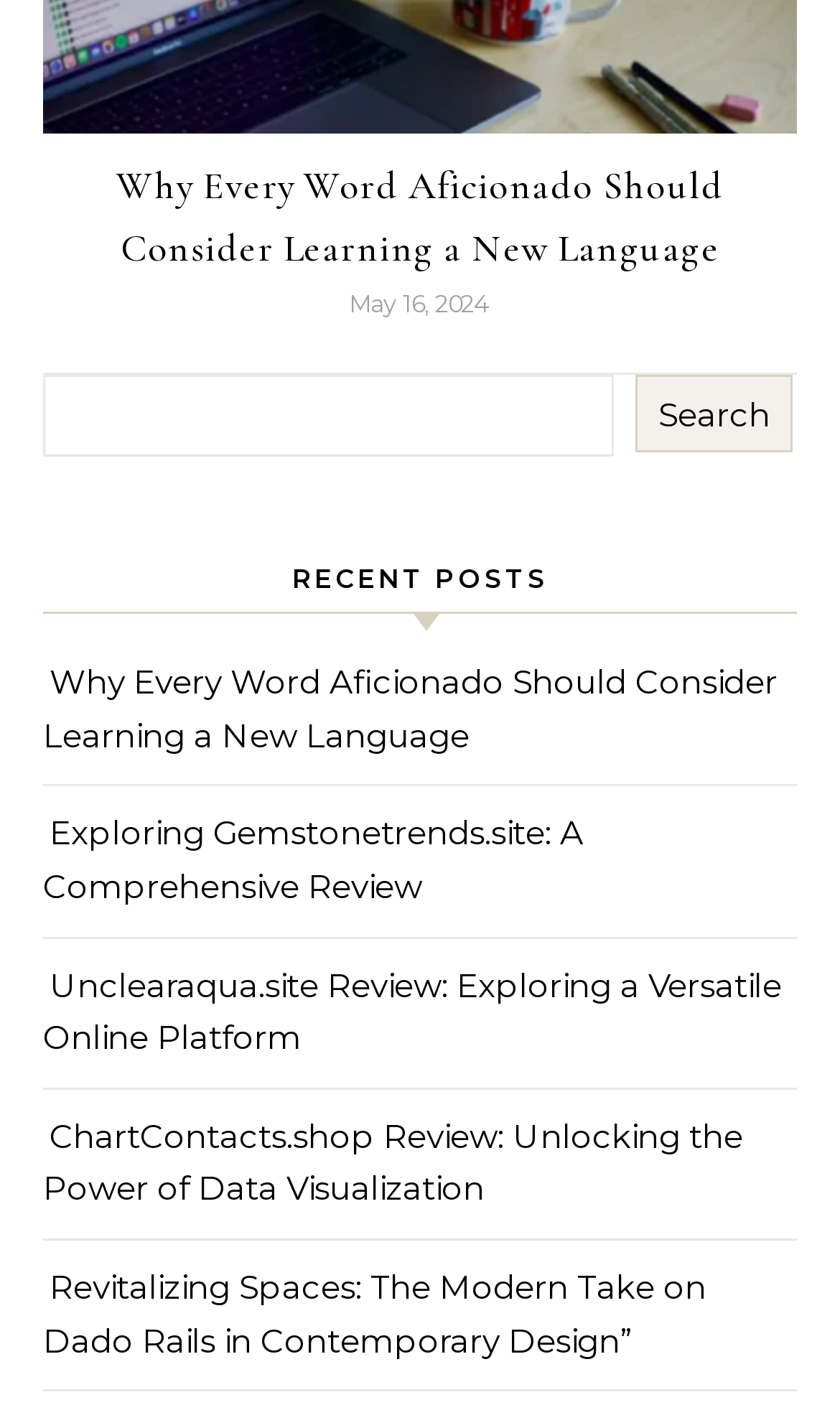Given the element description parent_node: Search name="s", specify the bounding box coordinates of the corresponding UI element in the format (top-left x, top-left y, bottom-right x, bottom-right y). All values must be between 0 and 1.

[0.051, 0.267, 0.731, 0.325]